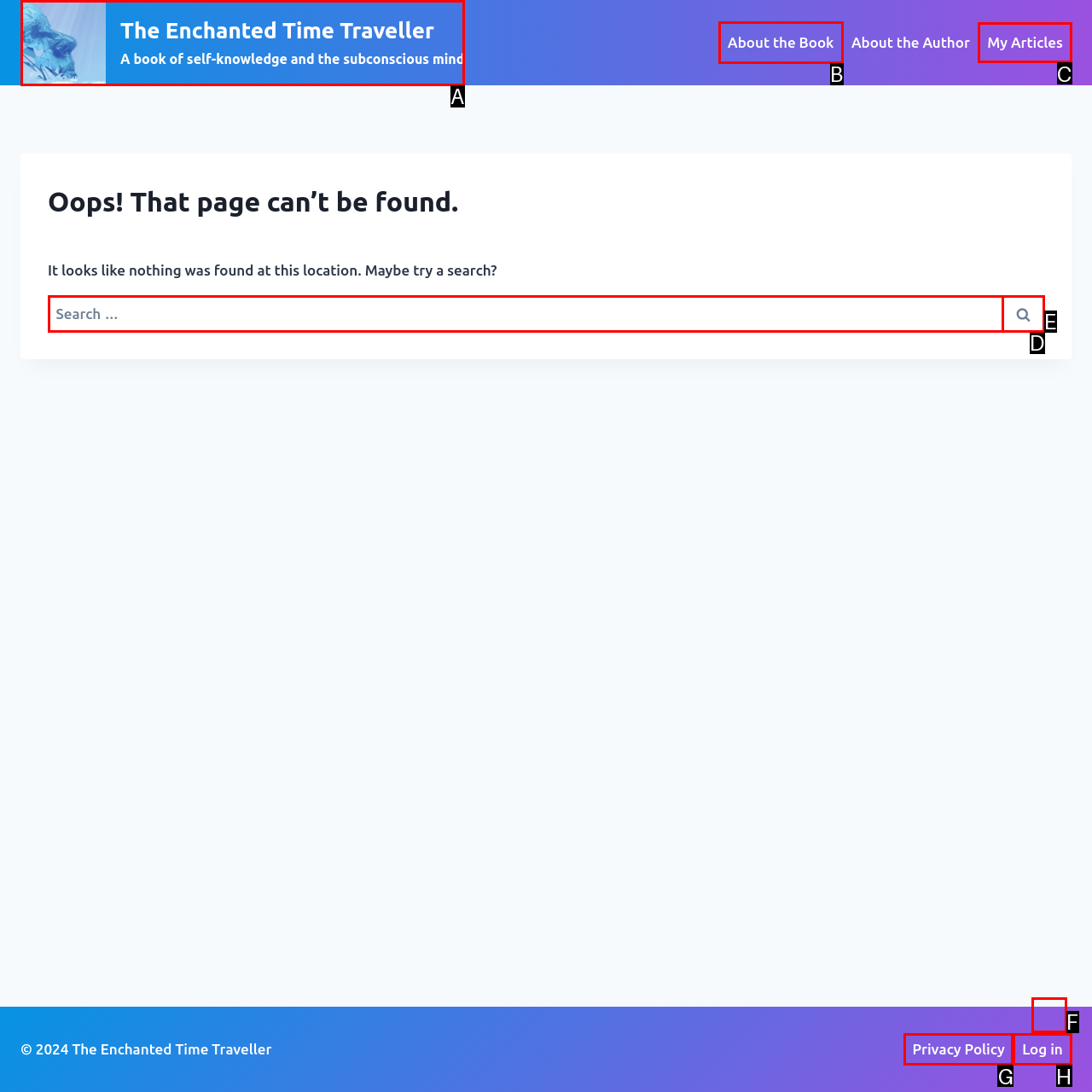Select the correct UI element to complete the task: Go to About the Book page
Please provide the letter of the chosen option.

B